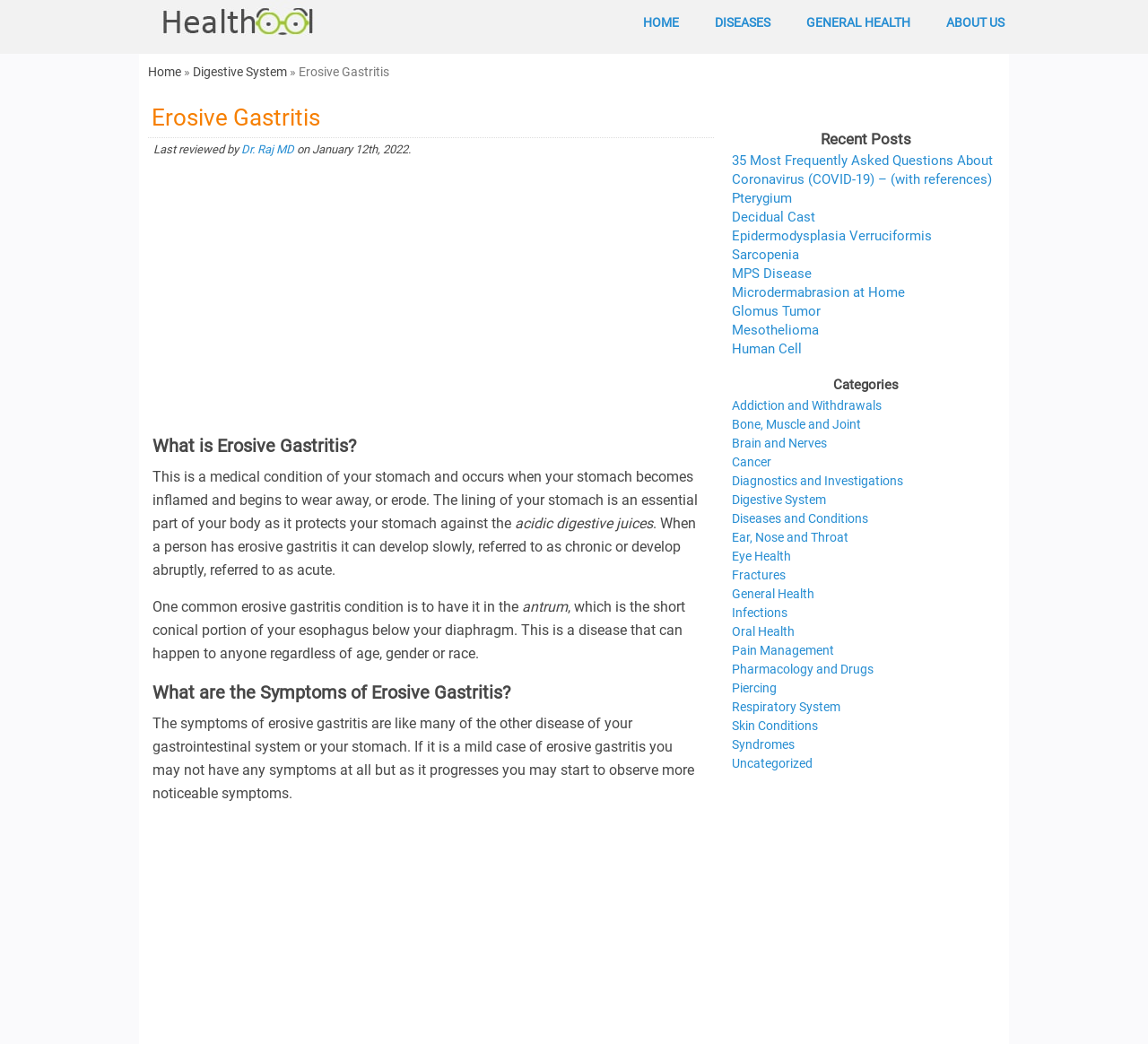Please locate the bounding box coordinates of the region I need to click to follow this instruction: "Read about 'Erosive Gastritis'".

[0.26, 0.062, 0.339, 0.076]